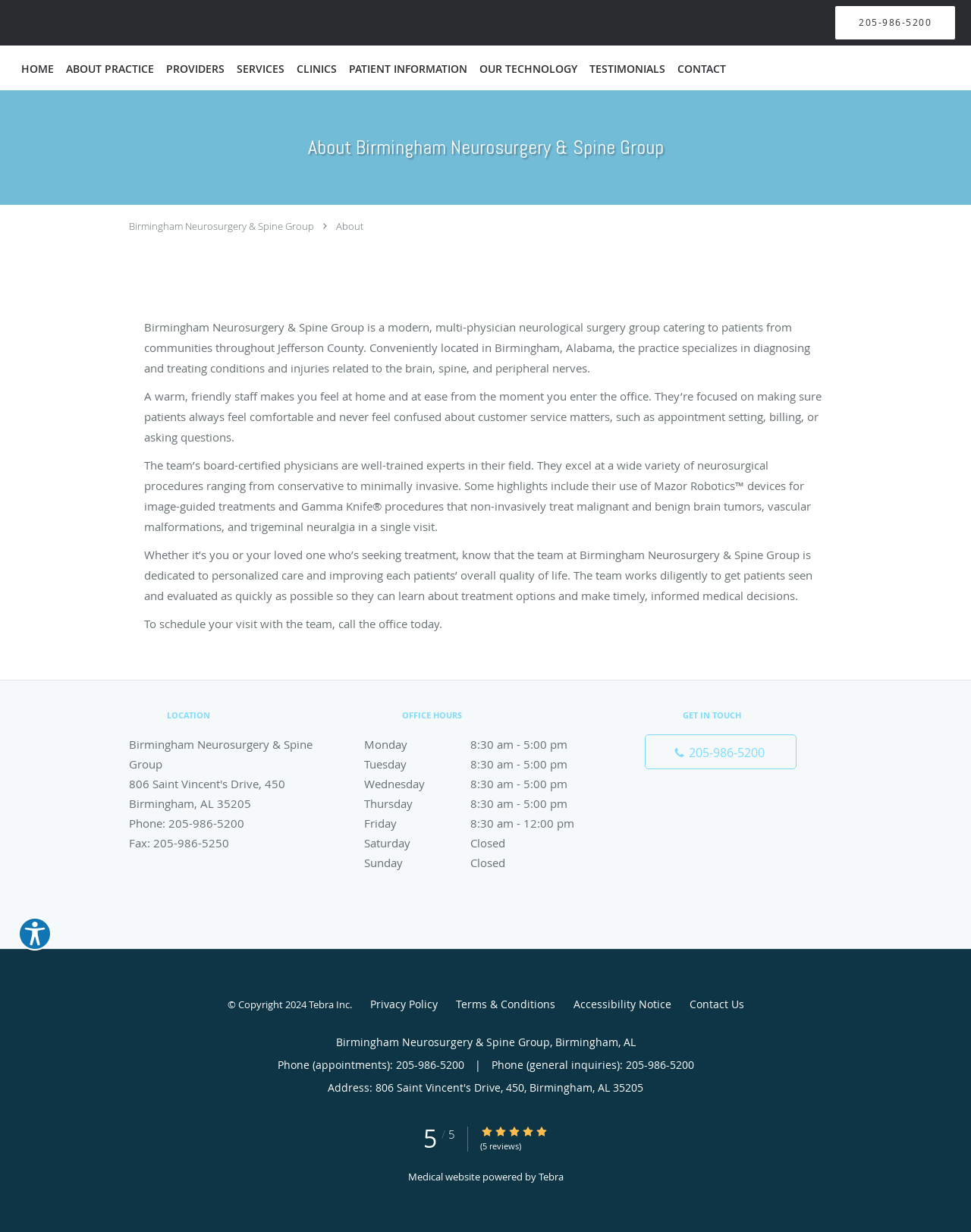Determine the bounding box for the described UI element: "Terms & Conditions".

[0.469, 0.806, 0.571, 0.825]